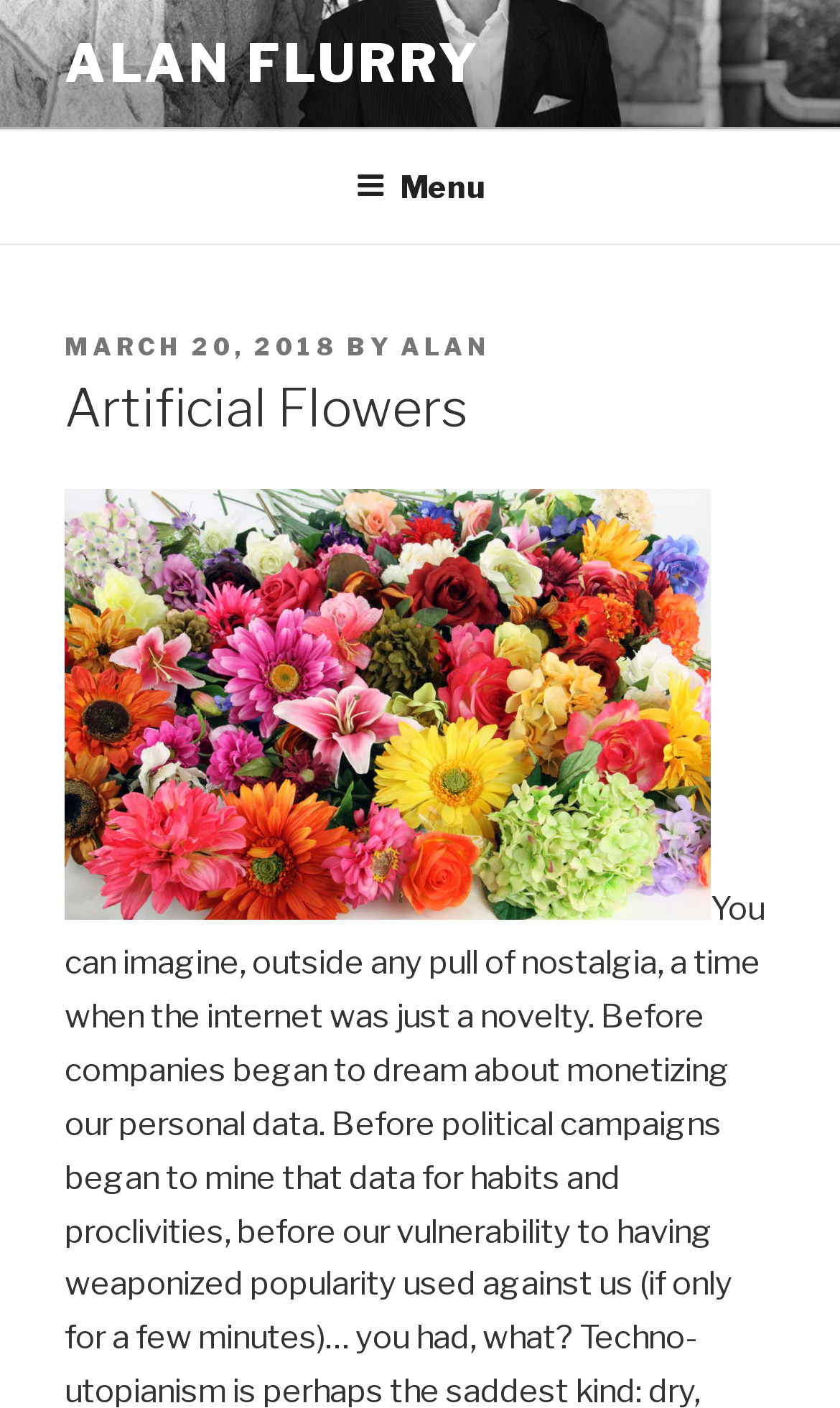What is the main topic of the webpage?
Respond to the question with a single word or phrase according to the image.

Artificial Flowers